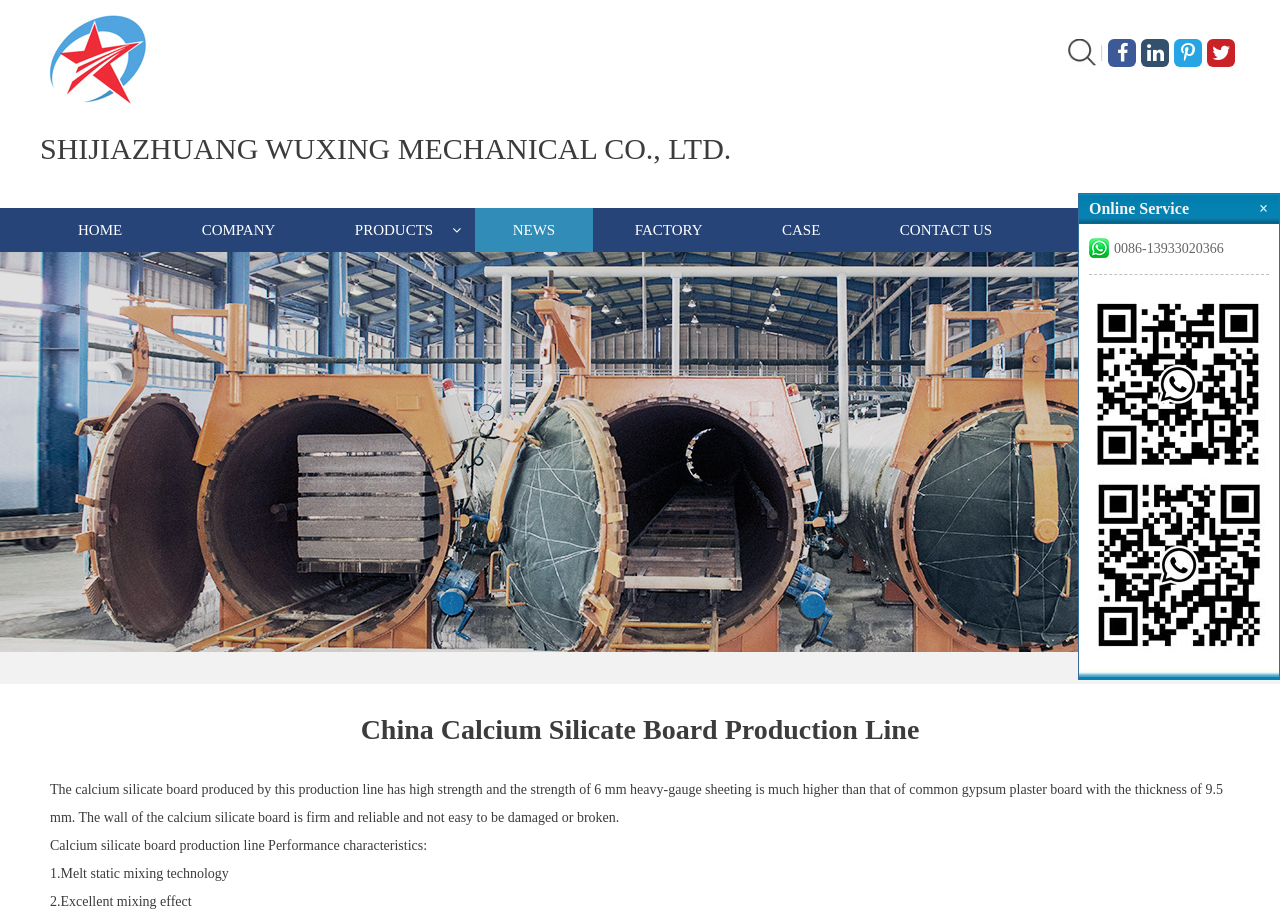Using the information from the screenshot, answer the following question thoroughly:
What is the strength characteristic of the calcium silicate board?

I read the text on the webpage and found that the calcium silicate board produced by this production line has high strength, specifically mentioning that the strength of 6 mm heavy-gauge sheeting is much higher than that of common gypsum plaster board with the thickness of 9.5 mm.